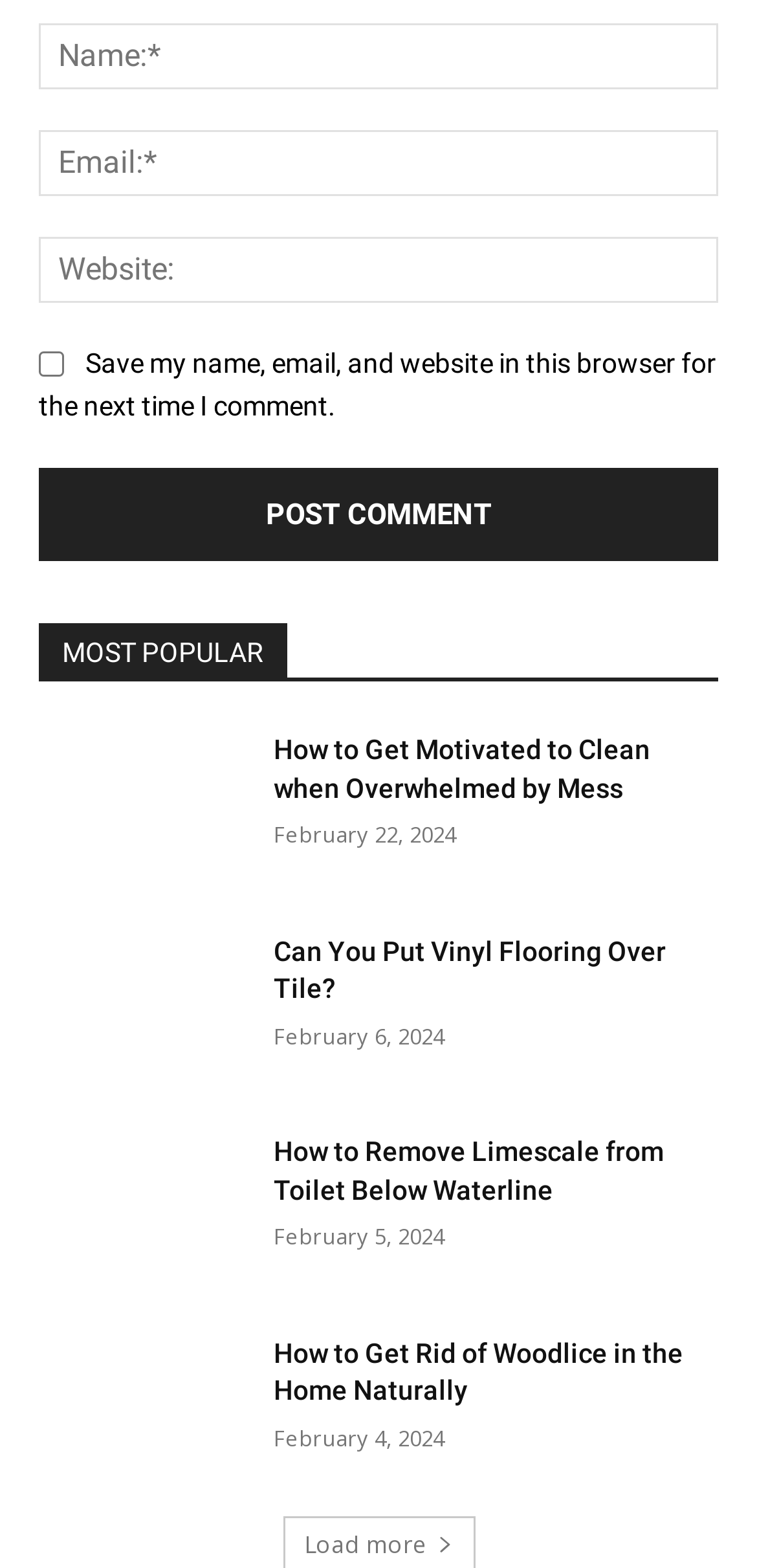Reply to the question with a brief word or phrase: What is the function of the 'Post Comment' button?

Submit comment